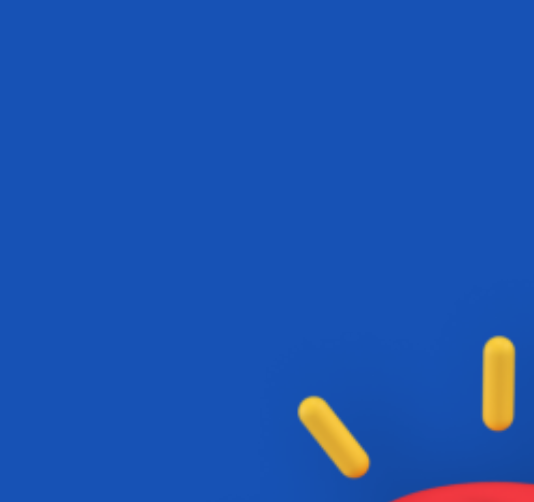What color is associated with alertness or attention?
Answer the question with a single word or phrase derived from the image.

red